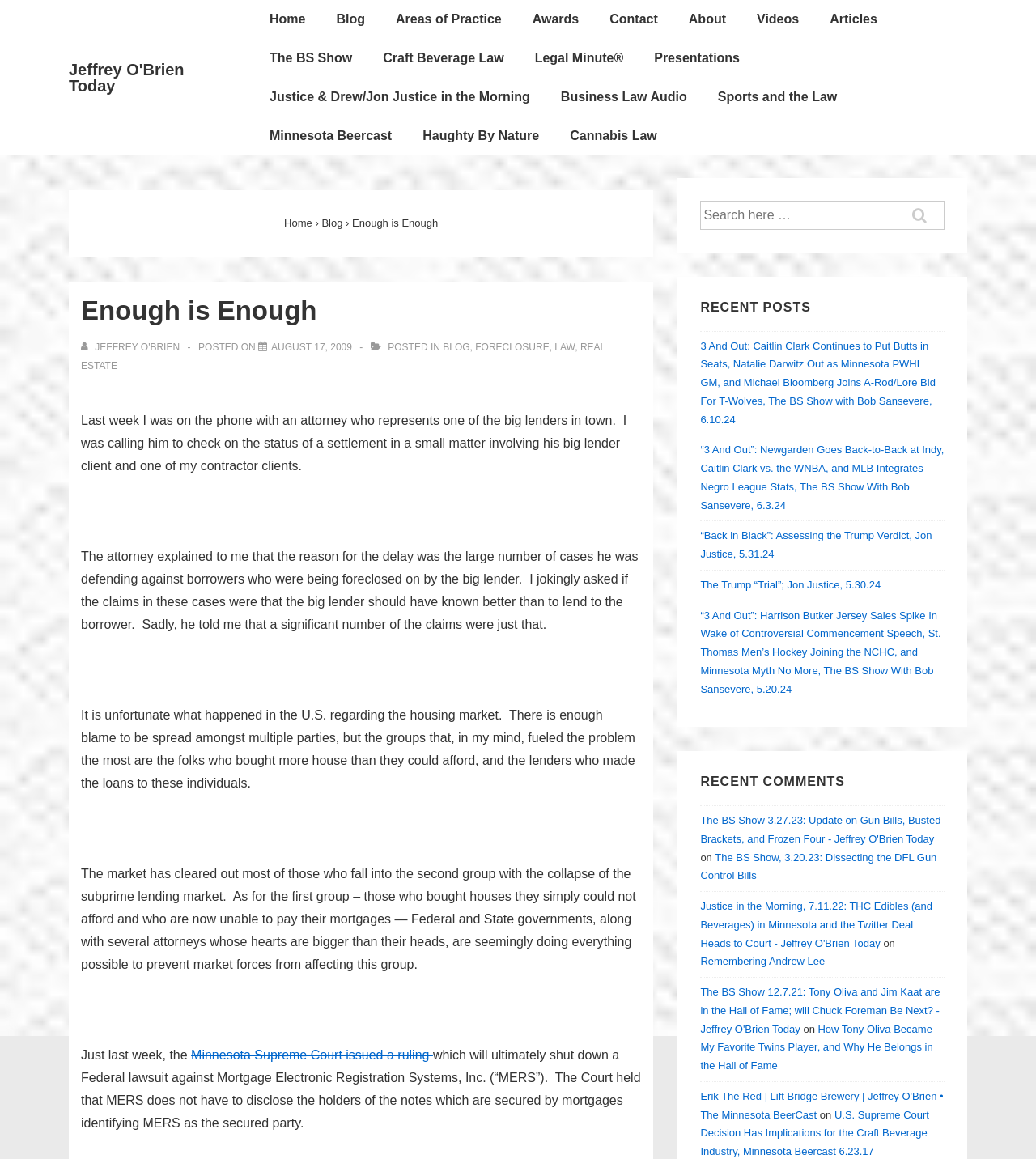Please answer the following query using a single word or phrase: 
What is the purpose of the search box?

To search the website